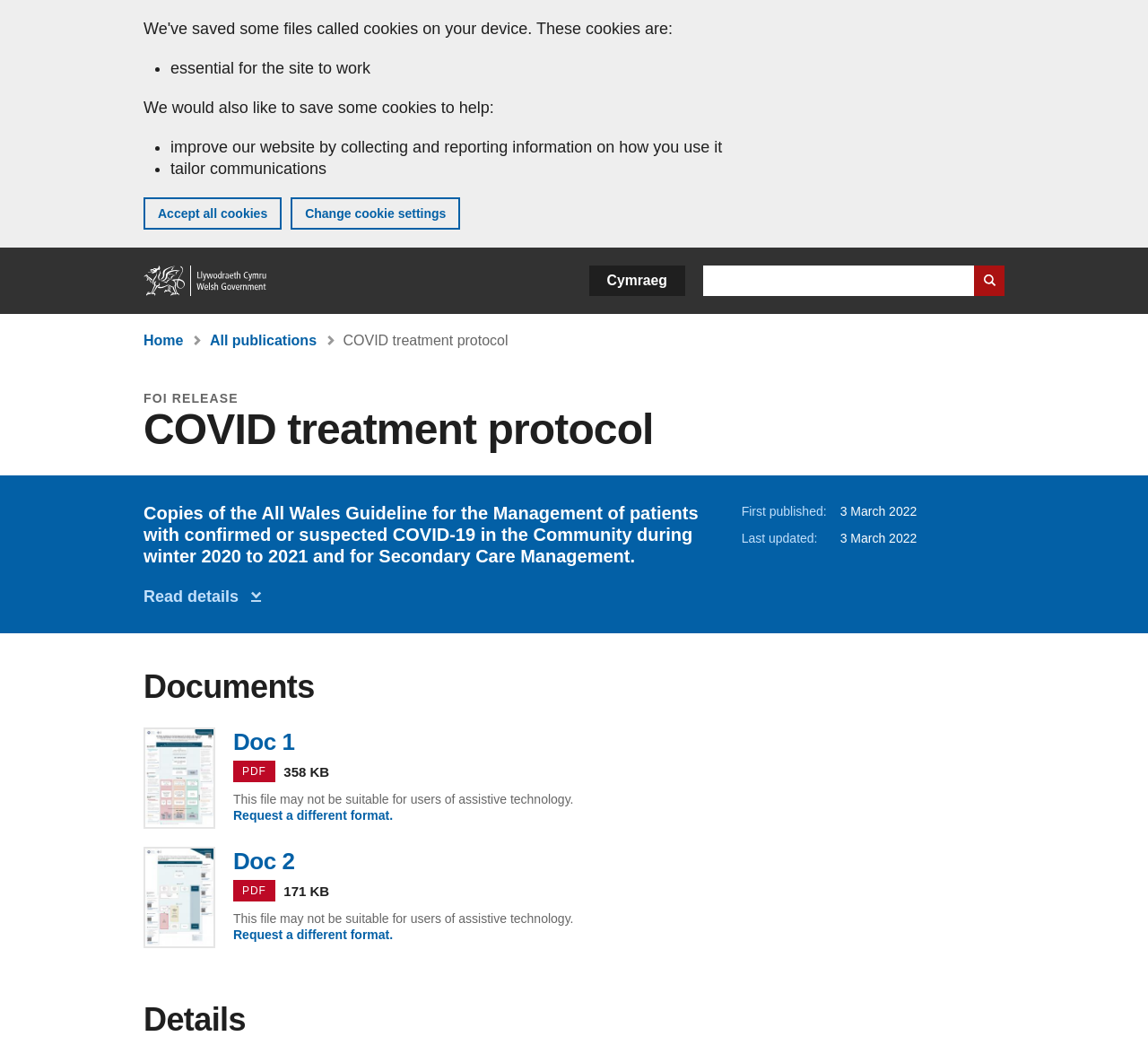Locate the coordinates of the bounding box for the clickable region that fulfills this instruction: "Download Doc 1".

[0.125, 0.696, 0.615, 0.724]